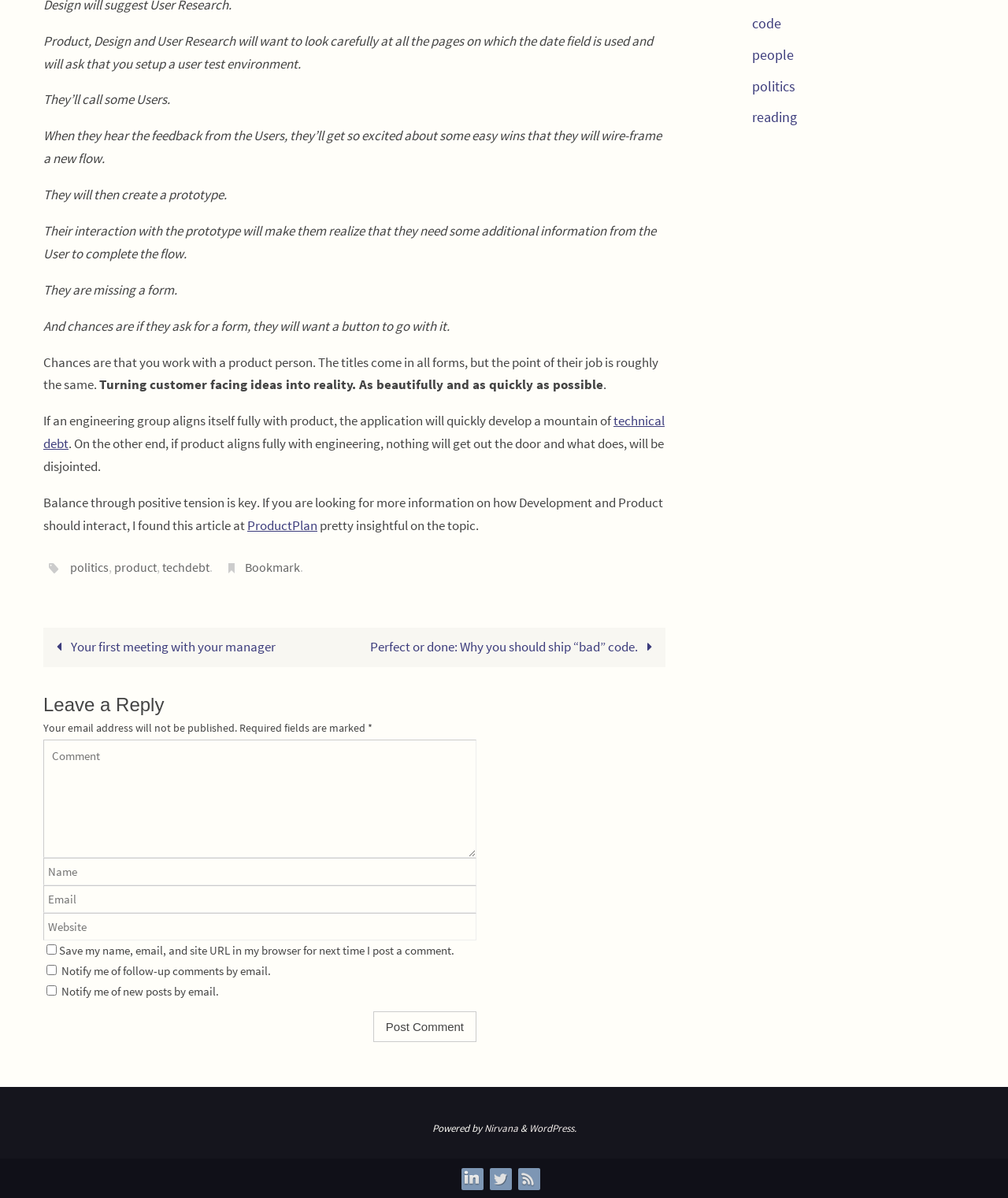Determine the bounding box coordinates of the clickable region to carry out the instruction: "Enter your name in the first text box".

[0.043, 0.617, 0.473, 0.716]